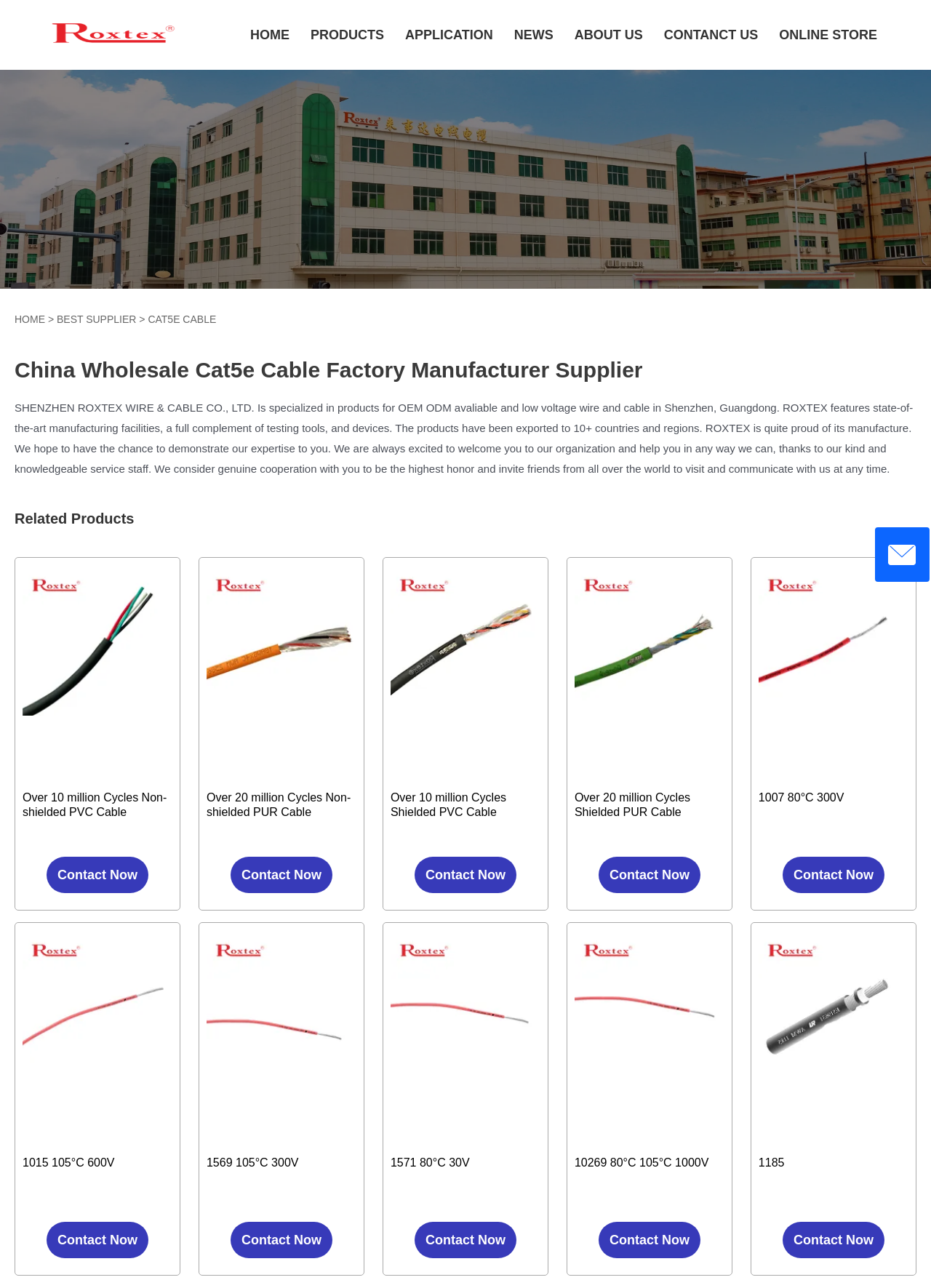Determine the bounding box coordinates for the area that needs to be clicked to fulfill this task: "Learn more about What Distinguishes UTP Cable Cat5e From Cat6?". The coordinates must be given as four float numbers between 0 and 1, i.e., [left, top, right, bottom].

[0.016, 0.423, 0.328, 0.438]